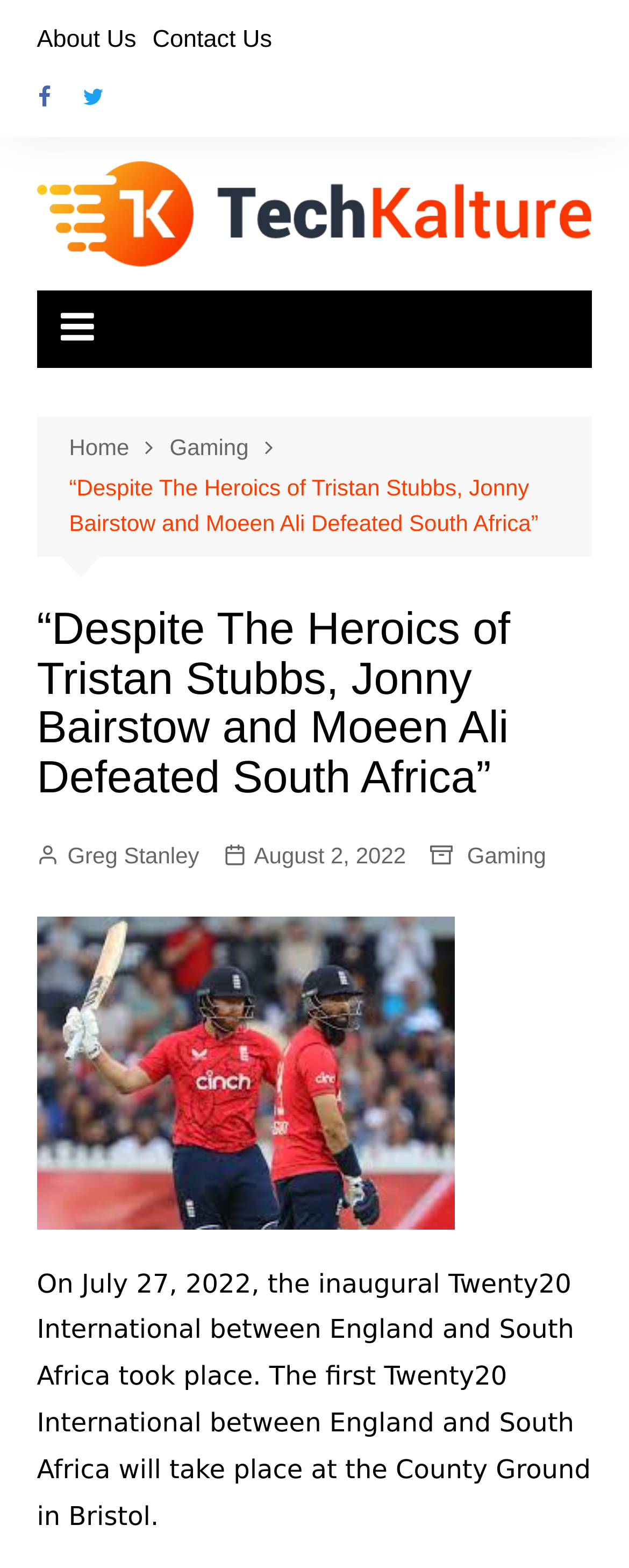Generate a thorough caption that explains the contents of the webpage.

The webpage appears to be a news article or blog post about a cricket match between England and South Africa. At the top of the page, there are several links, including "About Us", "Contact Us", and social media links to Facebook and Twitter. To the right of these links, there is a larger link to "Tech Kalture" with an accompanying image.

Below these links, there is a navigation section with breadcrumbs, showing the path "Home > Gaming > Despite The Heroics of Tristan Stubbs, Jonny Bairstow and Moeen Ali Defeated South Africa". The title of the article, "Despite The Heroics of Tristan Stubbs, Jonny Bairstow and Moeen Ali Defeated South Africa", is displayed prominently in the middle of the page.

Underneath the title, there are links to the author, Greg Stanley, and the publication date, August 2, 2022. To the right of these links, there is a link to the category "Gaming". Below this, there is a large image related to the article, and a block of text that summarizes the content of the article, stating that the inaugural Twenty20 International between England and South Africa took place on July 27, 2022, at the County Ground in Bristol.